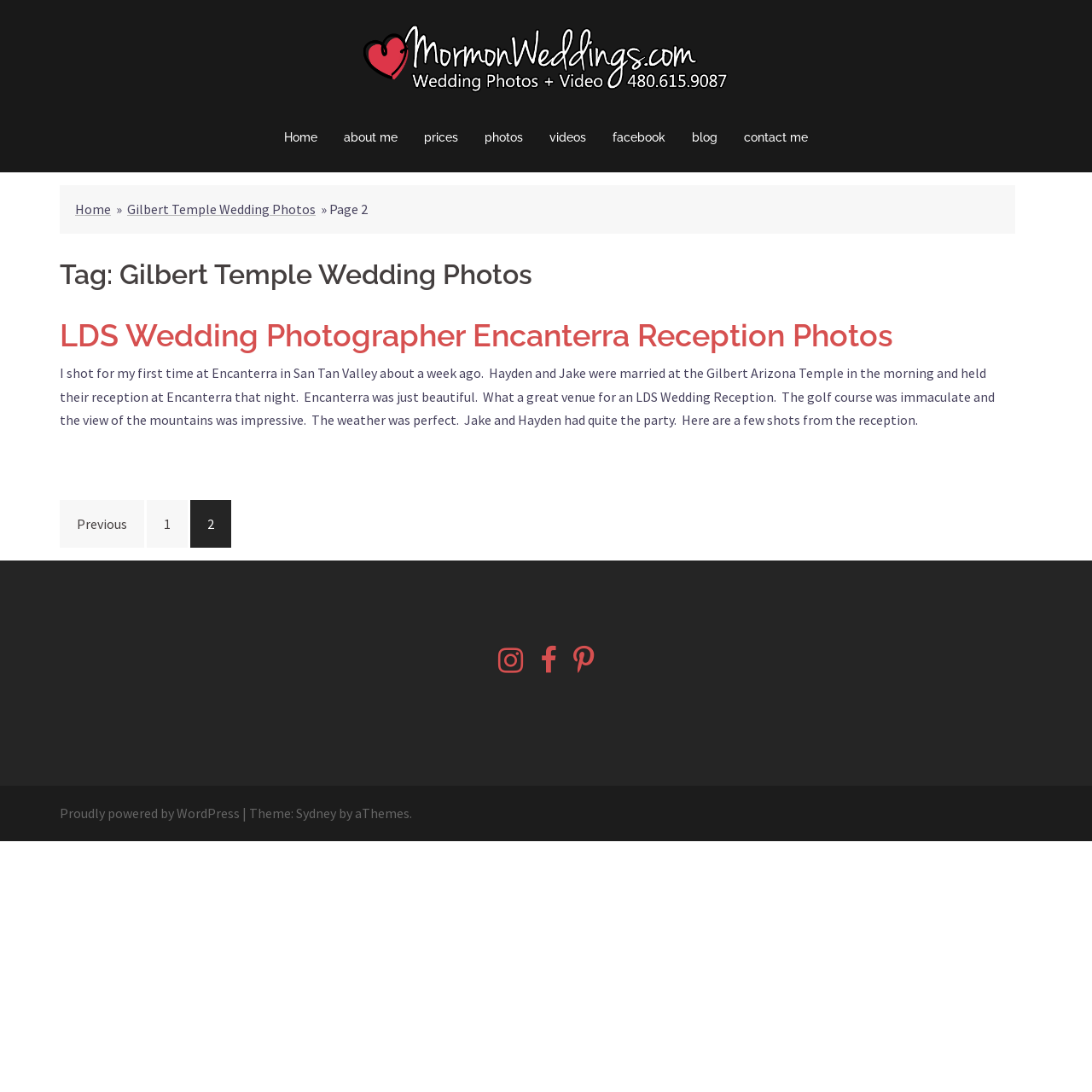Give a one-word or short phrase answer to the question: 
What social media platforms are linked from the webpage?

Instagram, Facebook, Pinterest